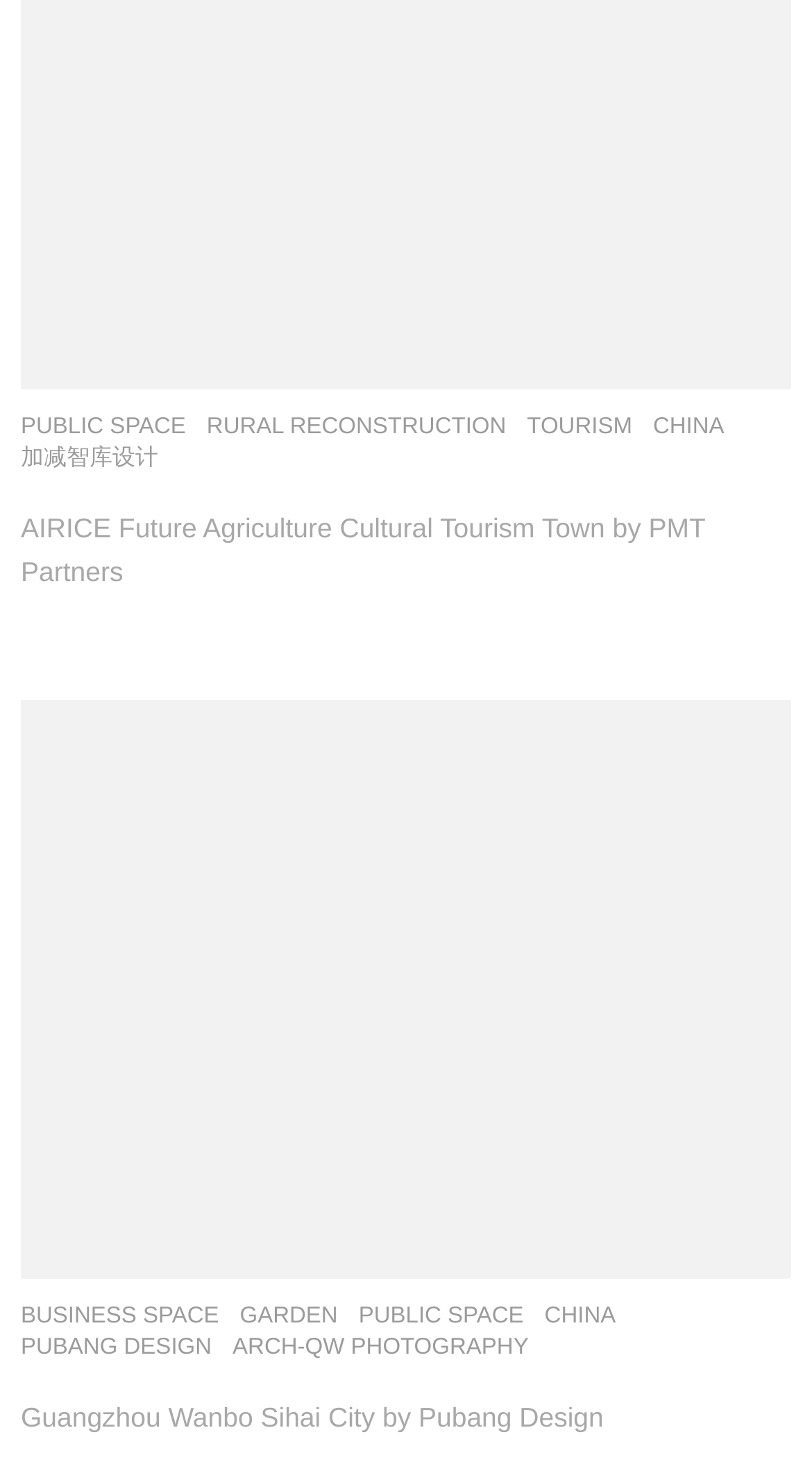Please mark the bounding box coordinates of the area that should be clicked to carry out the instruction: "Learn more about RURAL RECONSTRUCTION".

[0.255, 0.283, 0.623, 0.3]